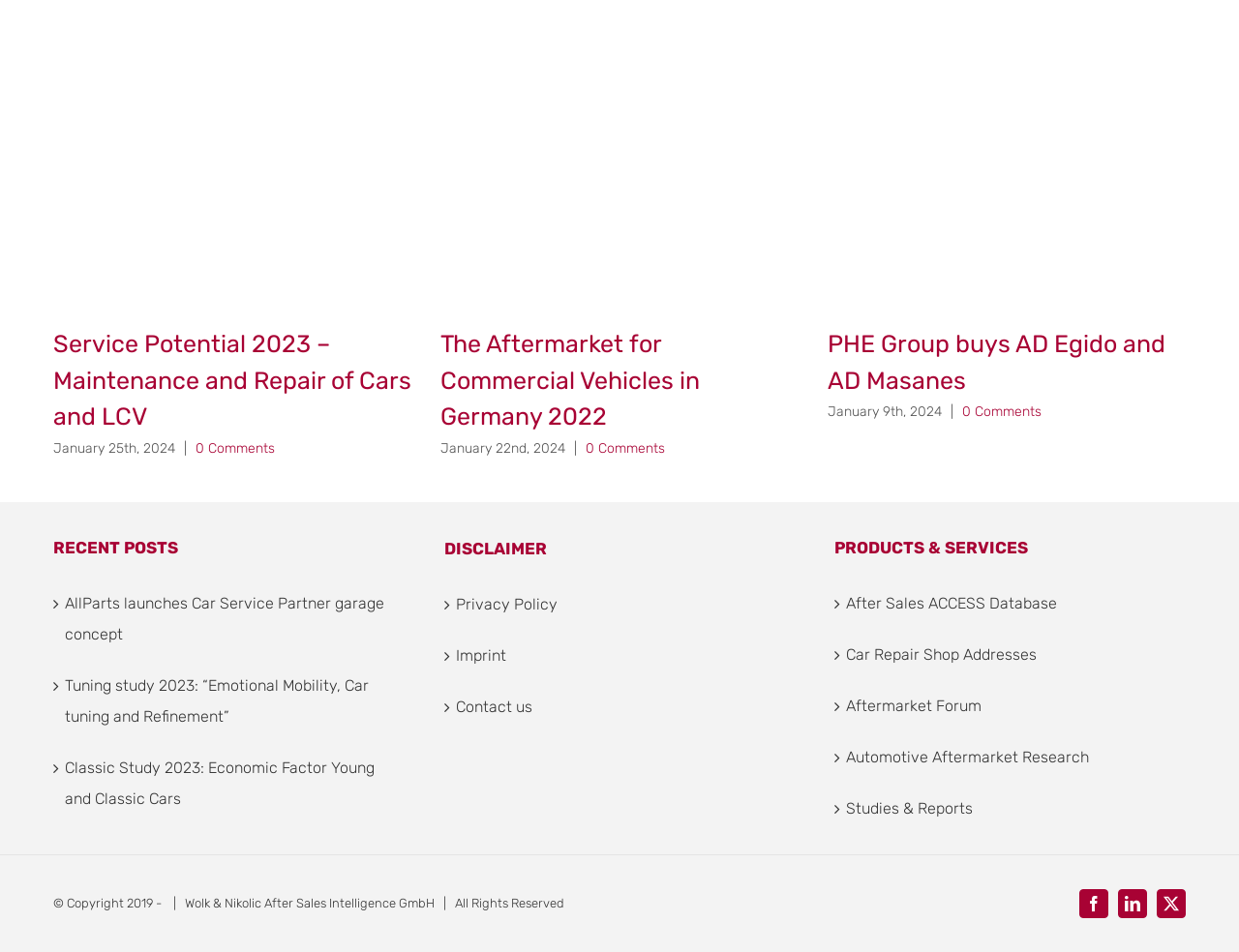What is the company name mentioned in the disclaimer?
Kindly offer a detailed explanation using the data available in the image.

I read the disclaimer section and found the company name 'Wolk & Nikolic After Sales Intelligence GmbH' mentioned.